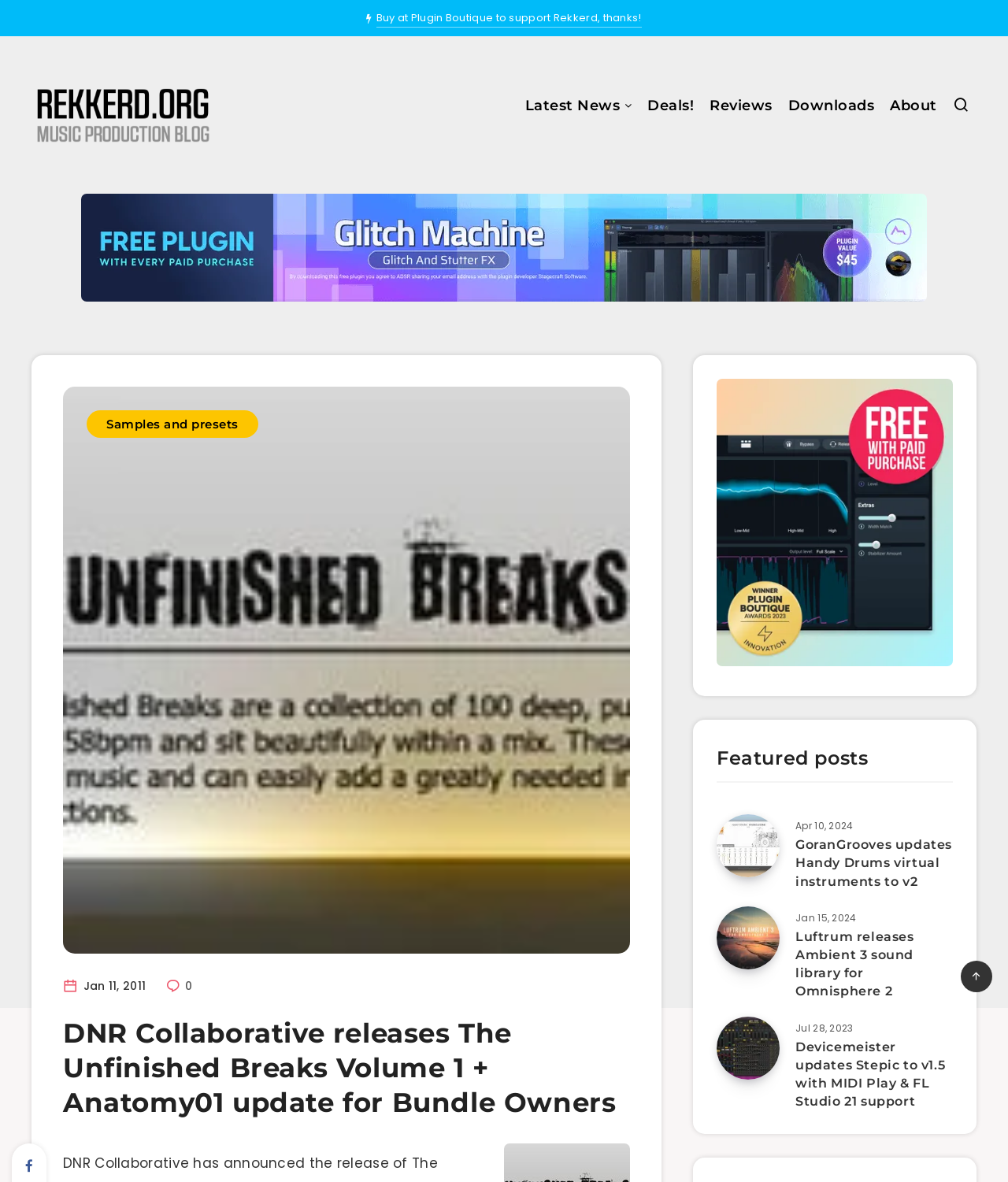How many links are there in the top navigation bar?
Give a single word or phrase answer based on the content of the image.

5